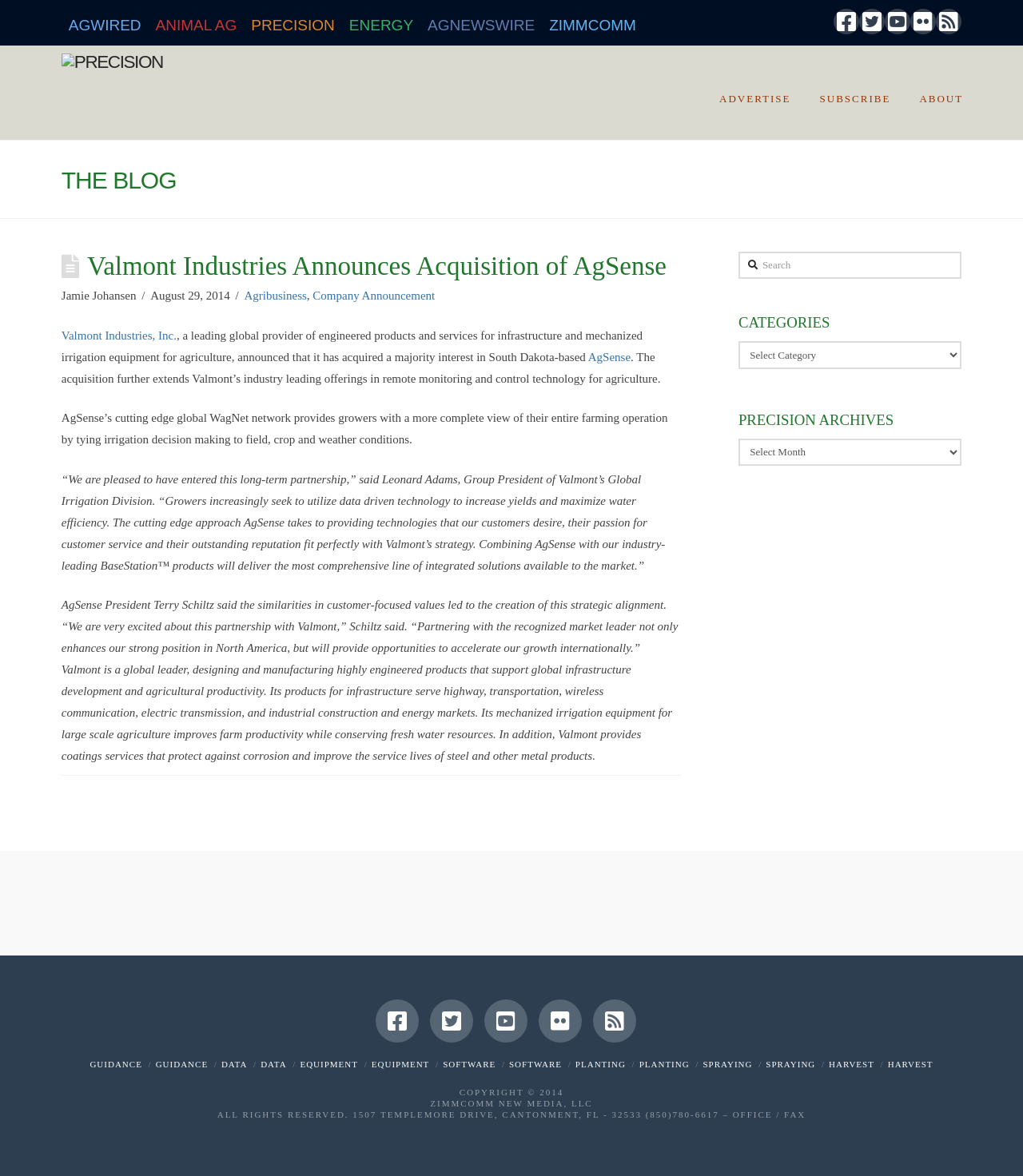Find the bounding box coordinates of the clickable element required to execute the following instruction: "Click on the 'AGWIRED' link". Provide the coordinates as four float numbers between 0 and 1, i.e., [left, top, right, bottom].

[0.06, 0.004, 0.145, 0.035]